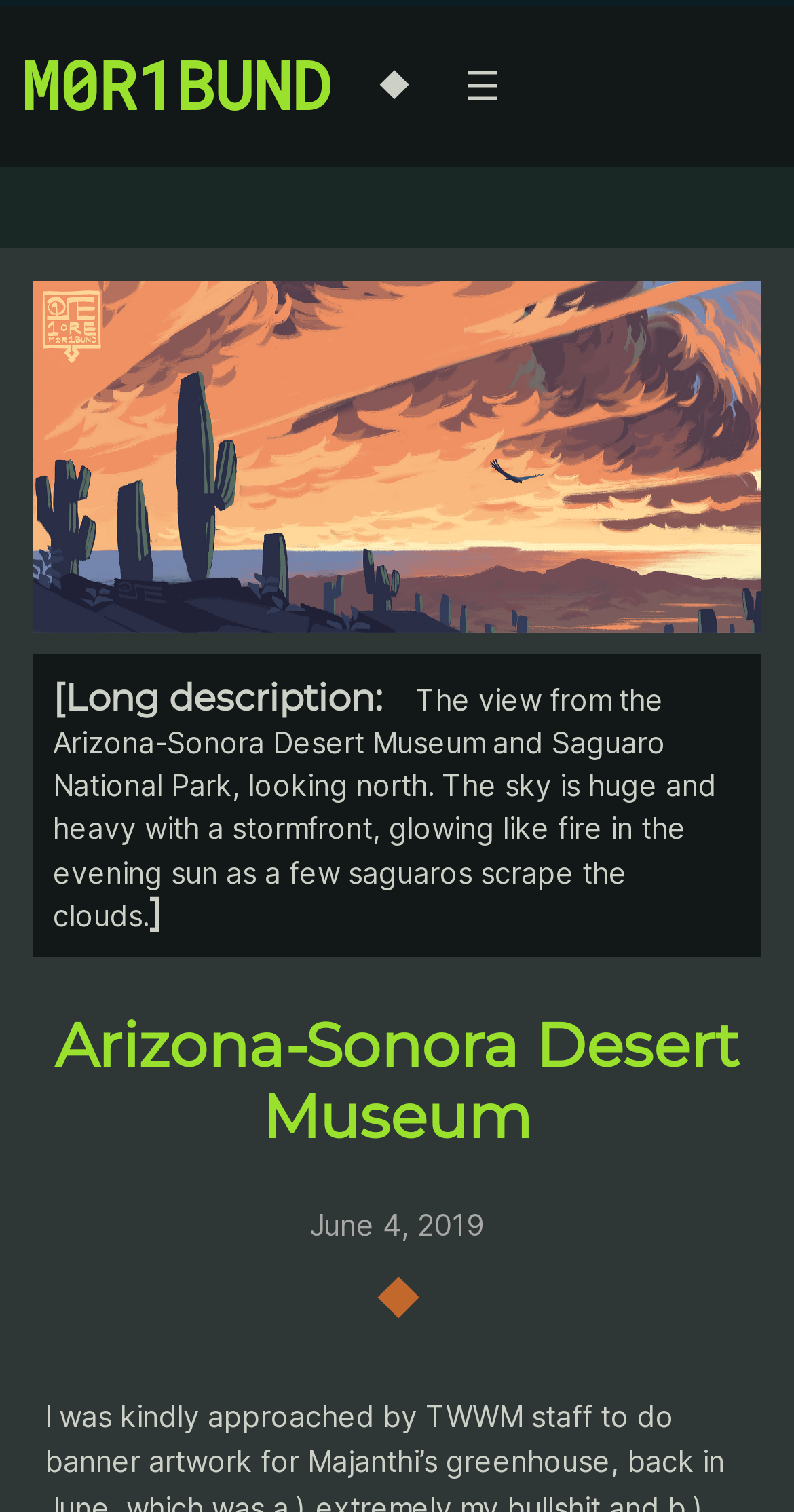Given the description of the UI element: "aria-label="Open menu"", predict the bounding box coordinates in the form of [left, top, right, bottom], with each value being a float between 0 and 1.

[0.577, 0.041, 0.638, 0.073]